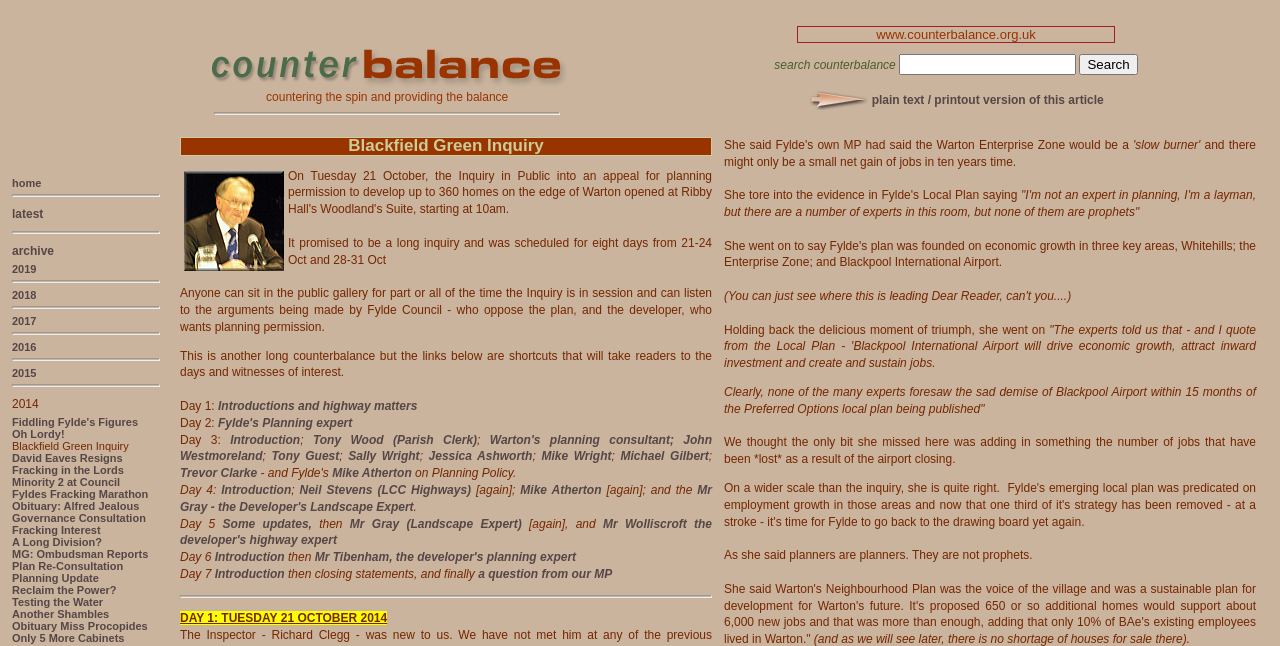Identify the bounding box coordinates for the region to click in order to carry out this instruction: "View the 2019 archive". Provide the coordinates using four float numbers between 0 and 1, formatted as [left, top, right, bottom].

[0.009, 0.407, 0.029, 0.425]